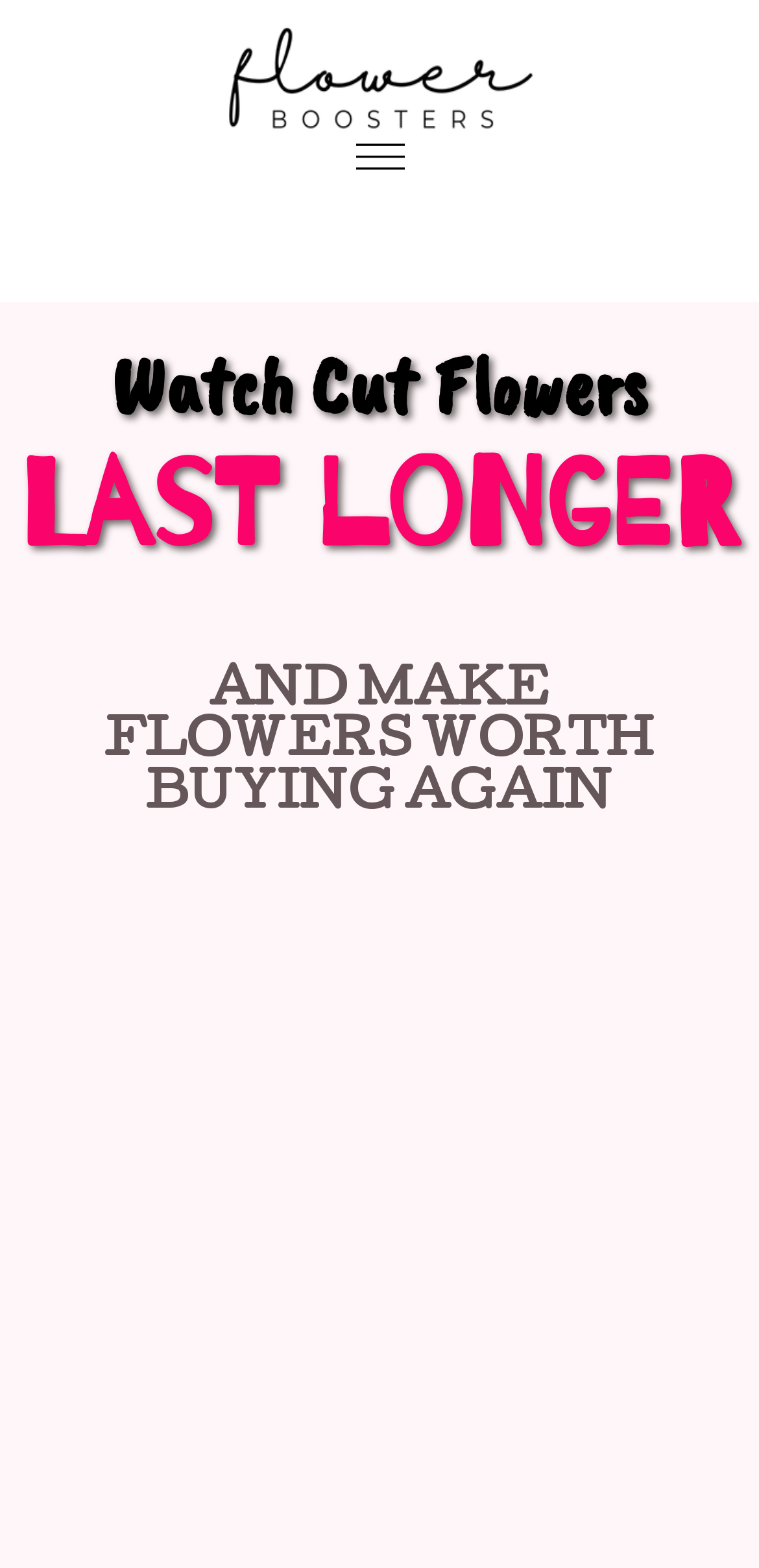Create a detailed narrative describing the layout and content of the webpage.

The webpage is about making cut flowers last longer. At the top, there is a heading that reads "Make Cut Flowers Last Longer" in a prominent position. Below this heading, there are two columns of links and images. On the left, there is a link labeled "flower boosters" accompanied by an image, and on the right, there is another link with no label, also accompanied by an image. 

Further down the page, there are three headings stacked vertically. The first heading says "Watch Cut Flowers", the second says "Last Longer", and the third, in a larger font, says "AND MAKE FLOWERS WORTH BUYING AGAIN". The overall layout suggests that the webpage is focused on showcasing a solution to make cut flowers last longer, with a strong emphasis on visual demonstration, as indicated by the mention of videos in the meta description.